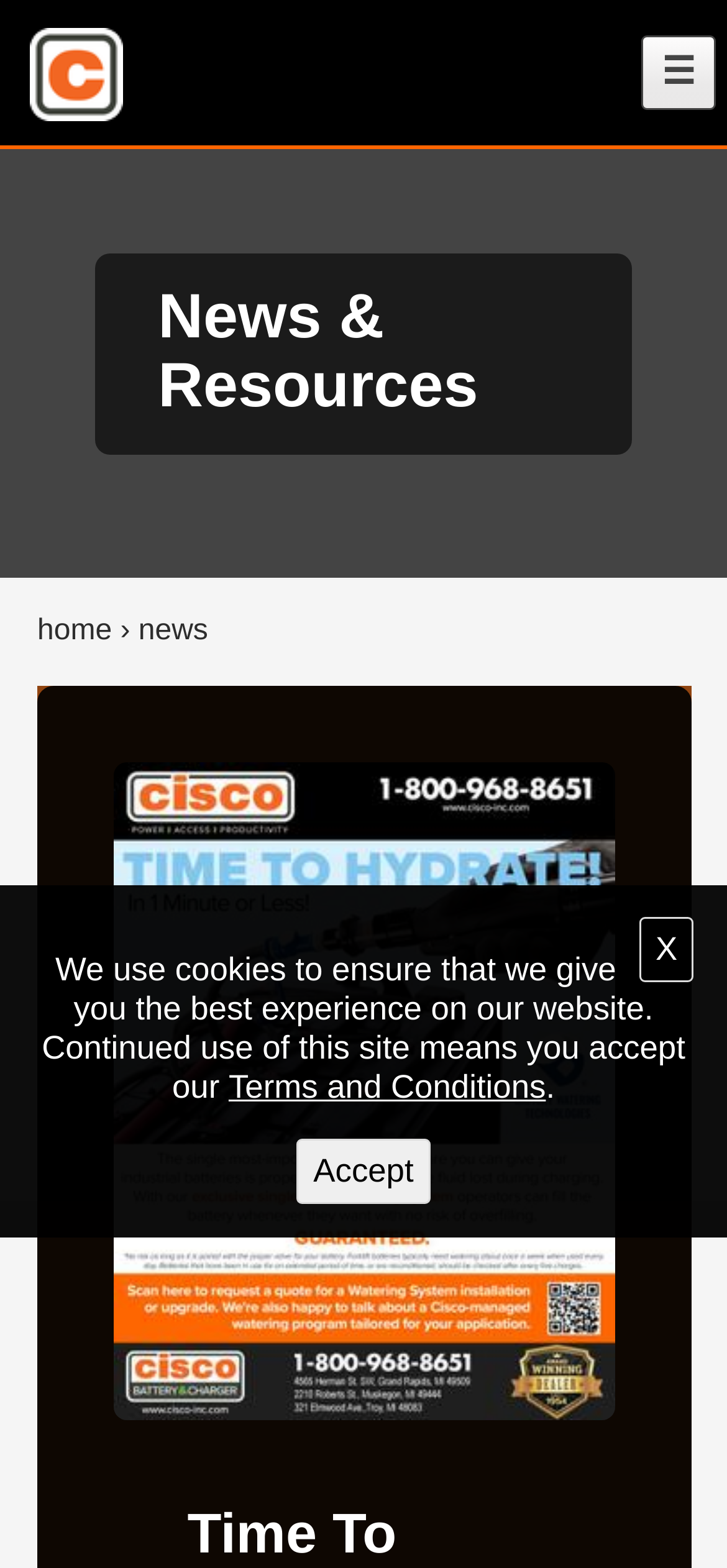Describe the entire webpage, focusing on both content and design.

The webpage is titled "Current News from Cisco" and appears to be a news and resources page. At the top of the page, there is a dialog box for cookie consent, which is not currently in focus. This dialog box contains a button to close it, a paragraph of text explaining the use of cookies, a link to the terms and conditions, and an "Accept" button.

Below the cookie consent dialog box, there is a link to "Cisco Power Access Productivity" accompanied by a small image. To the right of this link, there is a "Menu" button that, when clicked, opens a global navigation menu.

The main content of the page is headed by a title "News & Resources" and is located below the menu button. The title is followed by a breadcrumb navigation trail, which consists of a link to the "home" page, a right-pointing arrow, and the current page title "news".

There are no other visible UI elements or text on the page, suggesting that the main content may be loaded dynamically or is not currently visible.